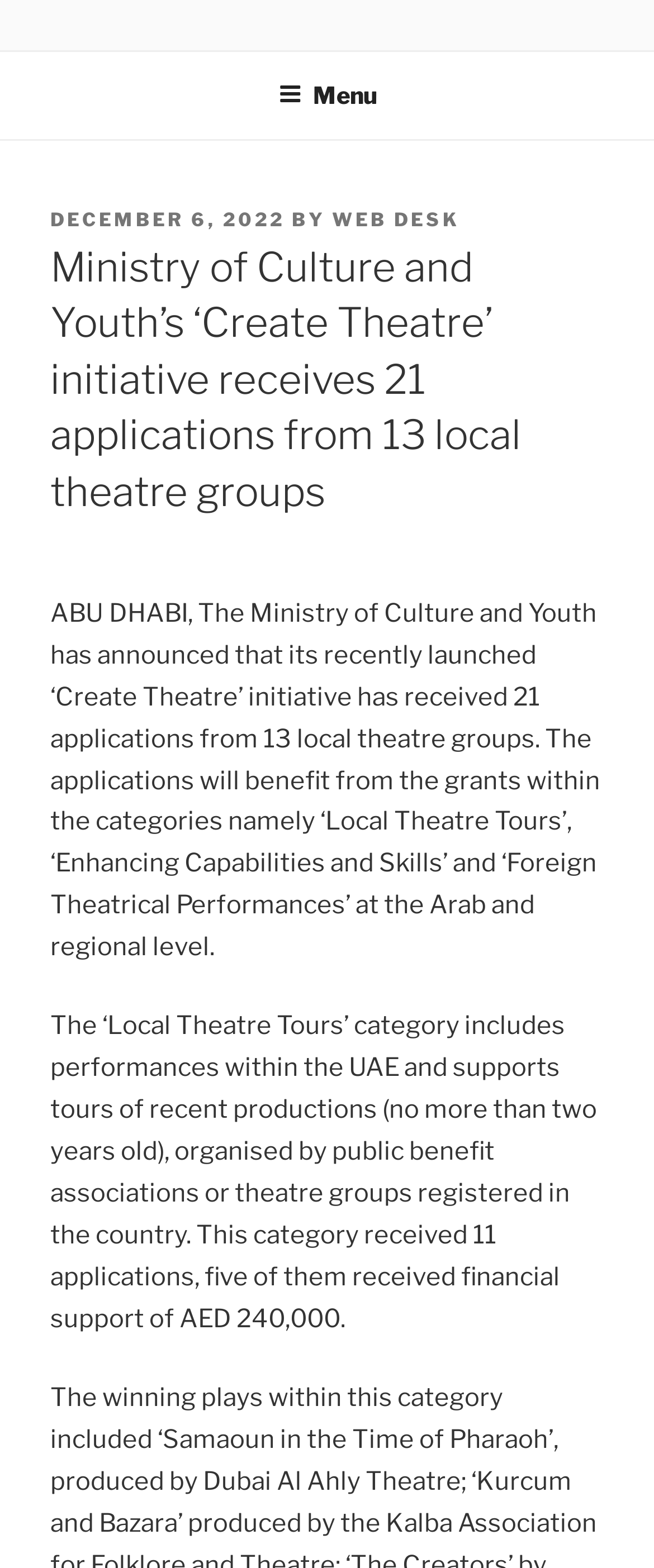Kindly respond to the following question with a single word or a brief phrase: 
How many local theatre groups submitted applications?

13